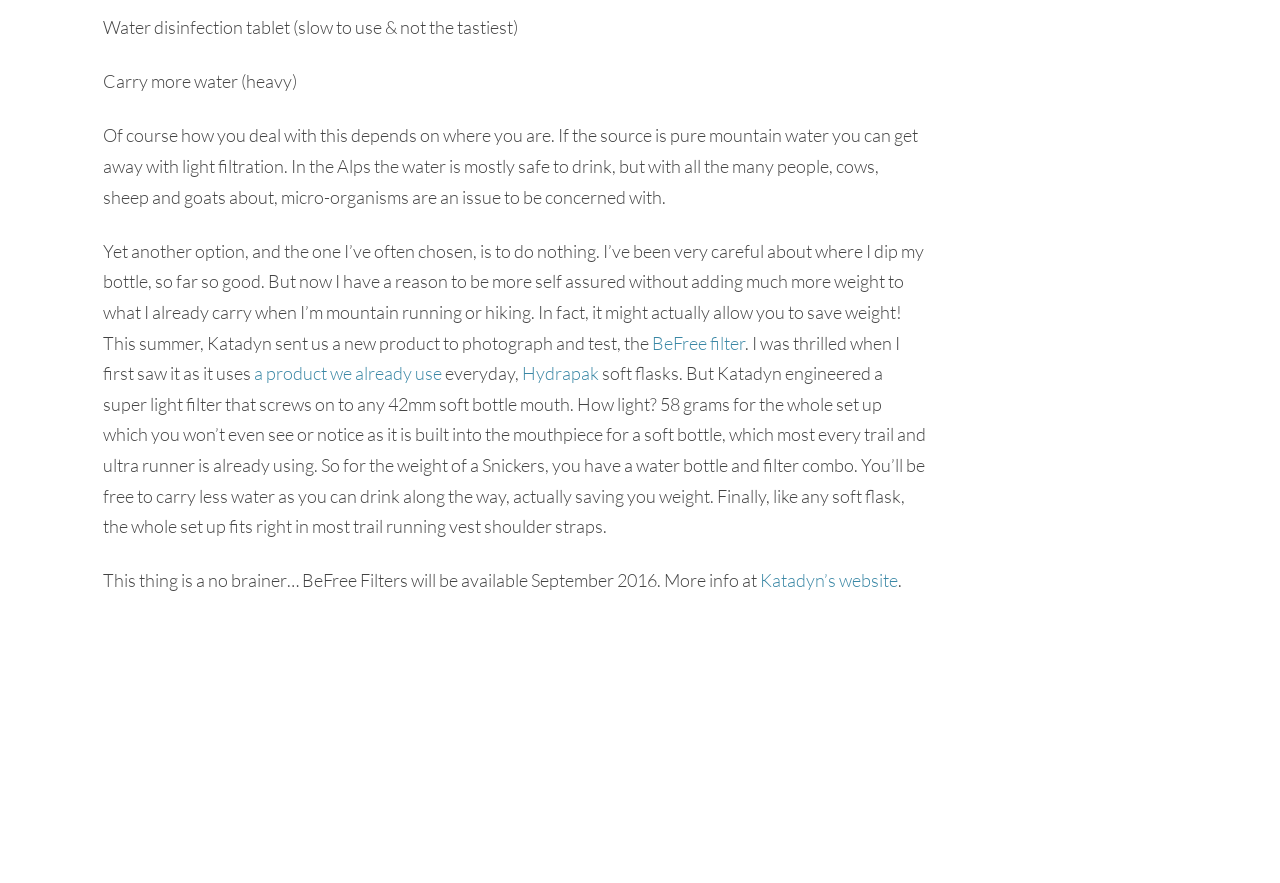Please find the bounding box coordinates in the format (top-left x, top-left y, bottom-right x, bottom-right y) for the given element description. Ensure the coordinates are floating point numbers between 0 and 1. Description: Sample Labels

None